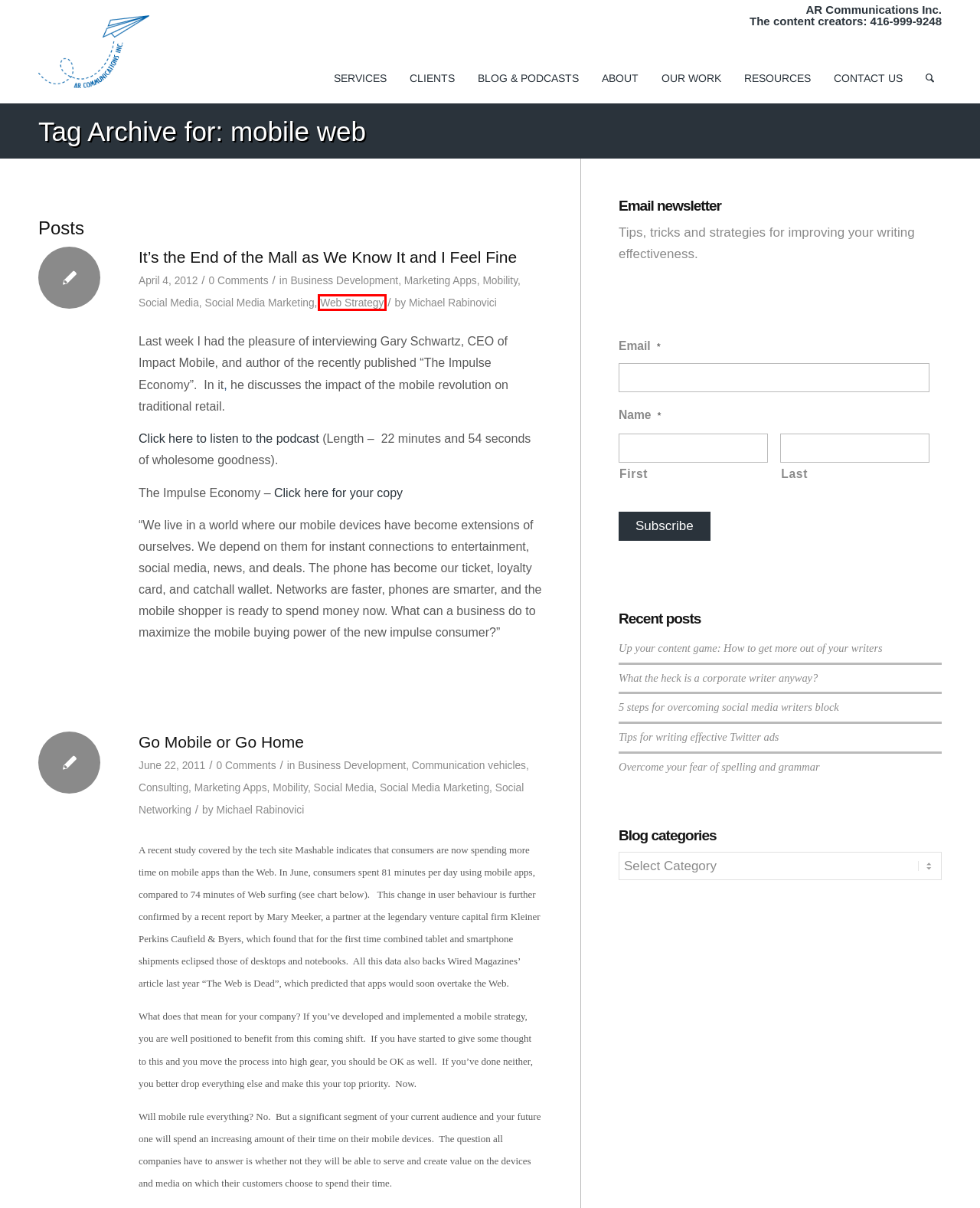You have a screenshot of a webpage with a red rectangle bounding box. Identify the best webpage description that corresponds to the new webpage after clicking the element within the red bounding box. Here are the candidates:
A. Mobility Archives - AR Communications
B. AR Communications Services Offered
C. Communication vehicles Archives - AR Communications
D. Consulting Archives - AR Communications
E. Overcome your fear of spelling and grammar - AR Communications
F. Web Strategy Archives - AR Communications
G. Marketing Apps Archives - AR Communications
H. Amazon.com

F